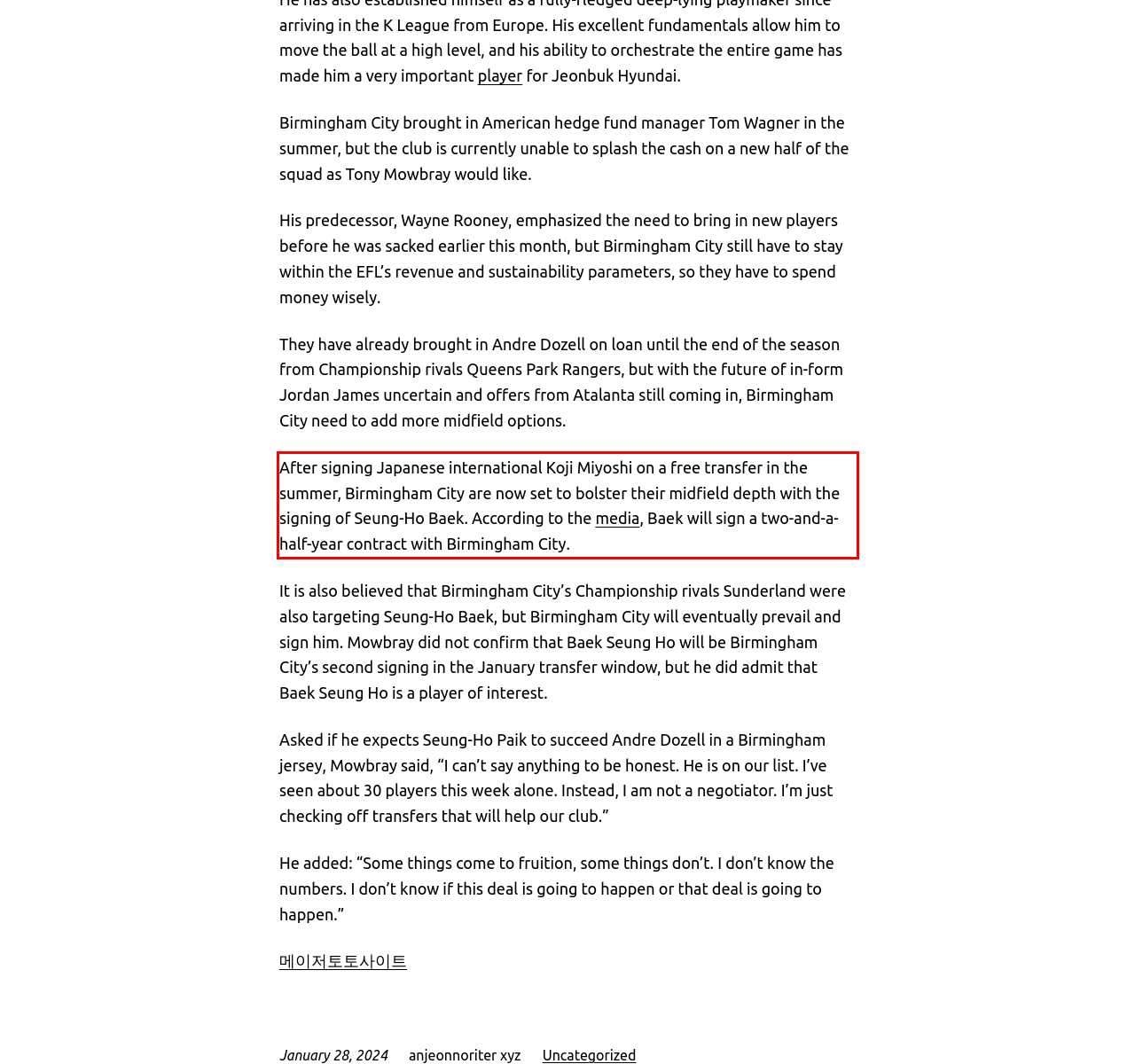Please extract the text content from the UI element enclosed by the red rectangle in the screenshot.

After signing Japanese international Koji Miyoshi on a free transfer in the summer, Birmingham City are now set to bolster their midfield depth with the signing of Seung-Ho Baek. According to the media, Baek will sign a two-and-a-half-year contract with Birmingham City.